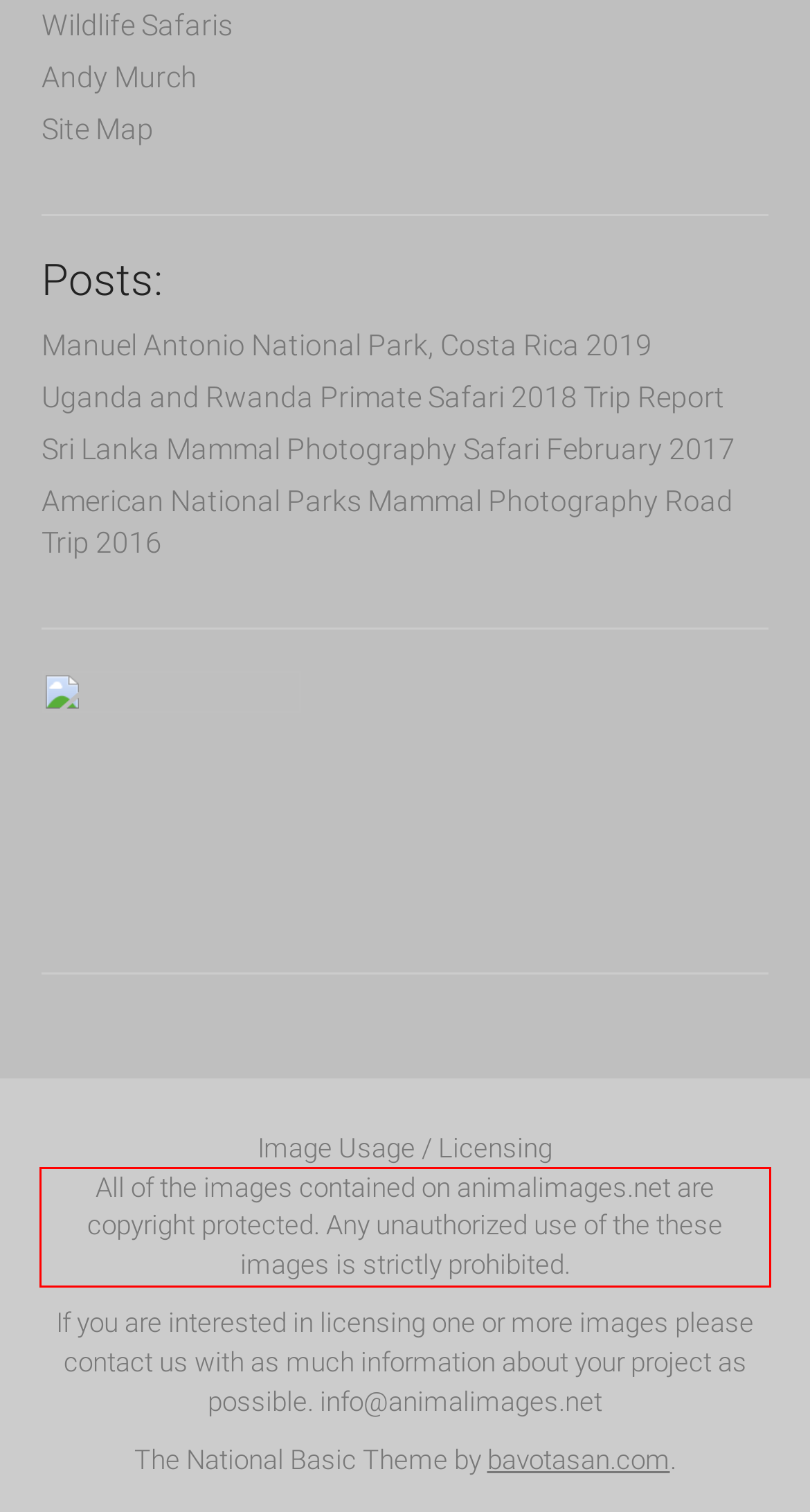Please perform OCR on the text content within the red bounding box that is highlighted in the provided webpage screenshot.

All of the images contained on animalimages.net are copyright protected. Any unauthorized use of the these images is strictly prohibited.